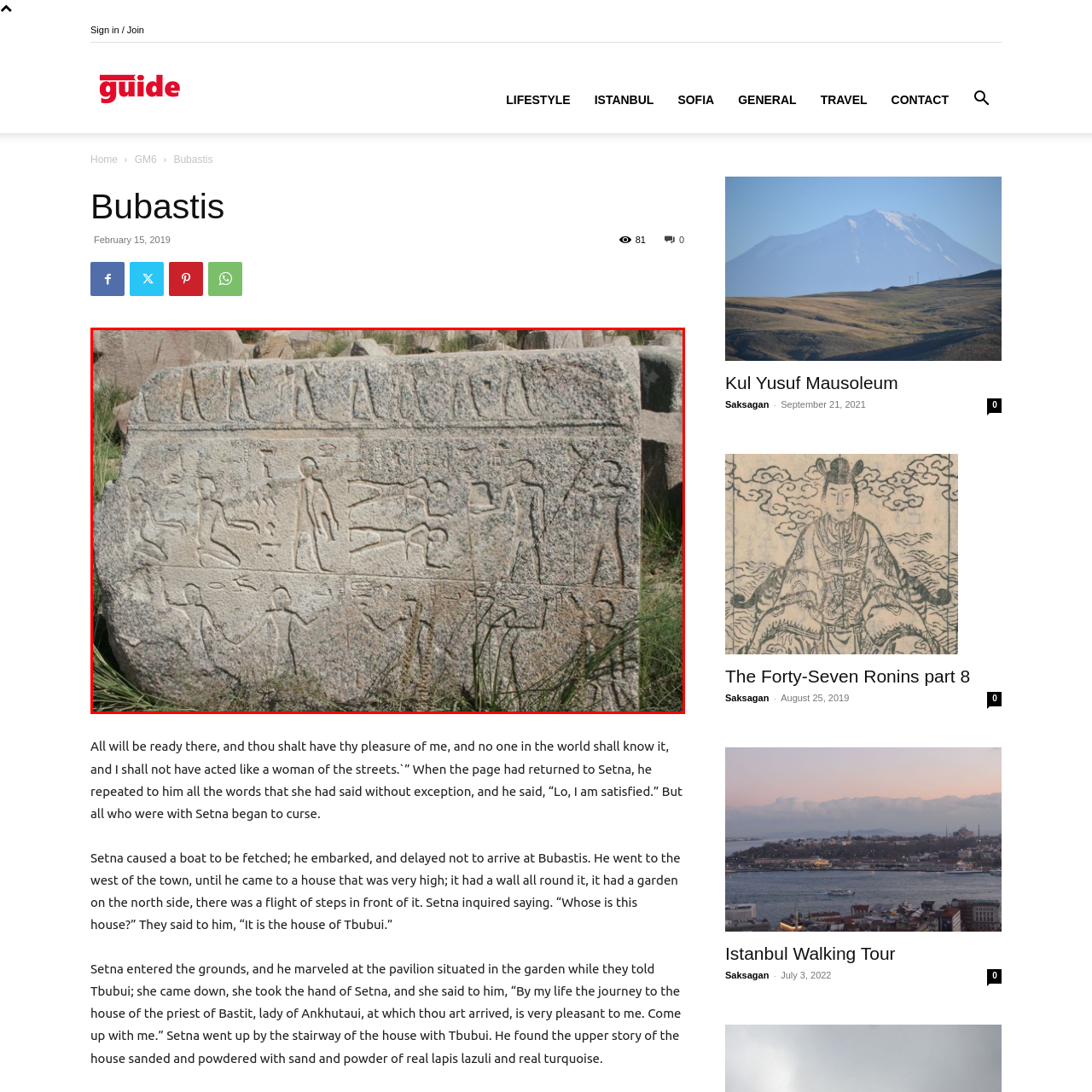Please analyze the portion of the image highlighted by the red bounding box and respond to the following question with a detailed explanation based on what you see: What is the central figure doing in the relief?

According to the caption, the standing figure at the center of the relief appears to be addressing or interacting with those around, suggesting that the central figure is engaged in some form of communication or action.